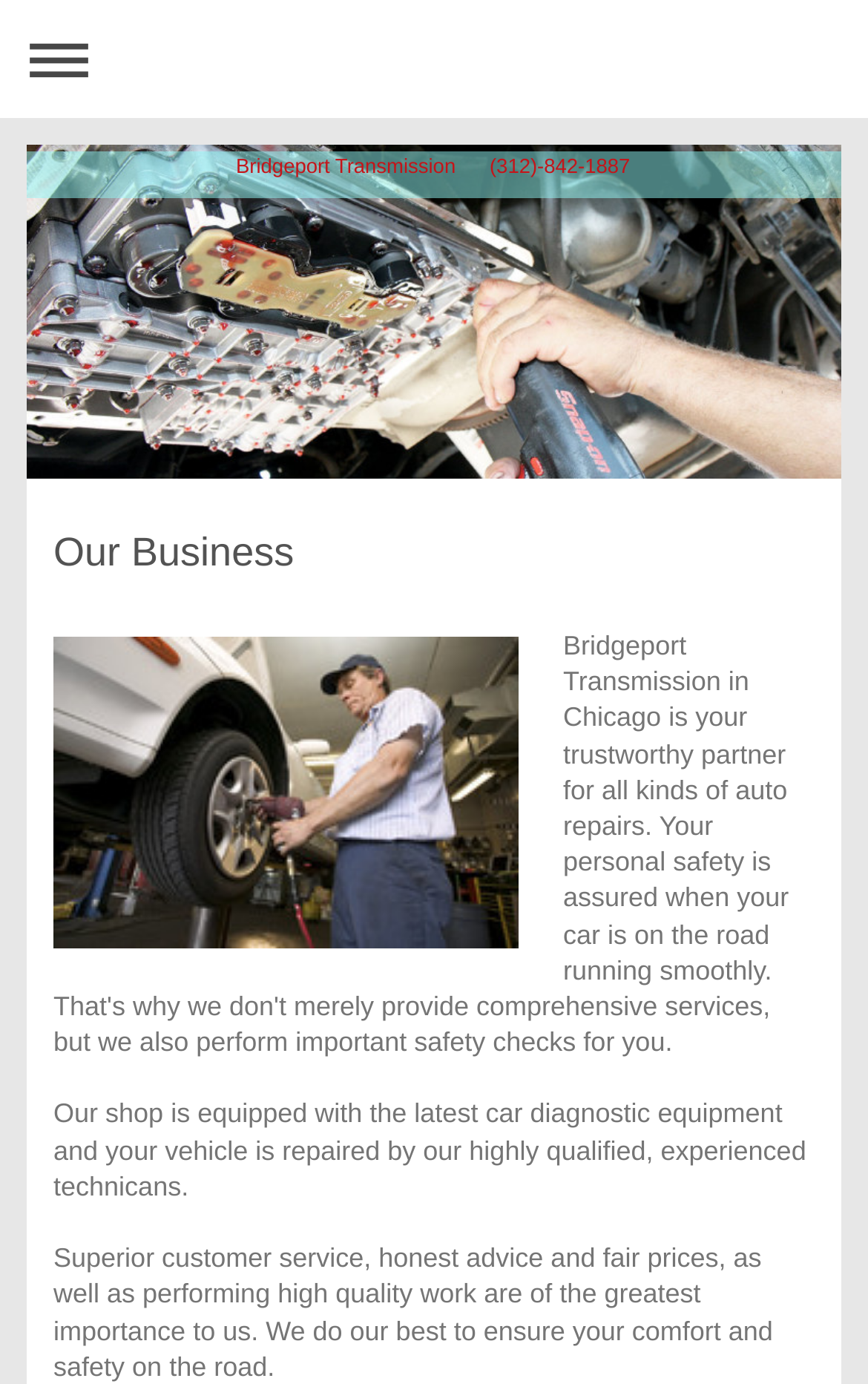Please reply to the following question with a single word or a short phrase:
What is the focus of Bridgeport Transmission's business?

Transmission repairs